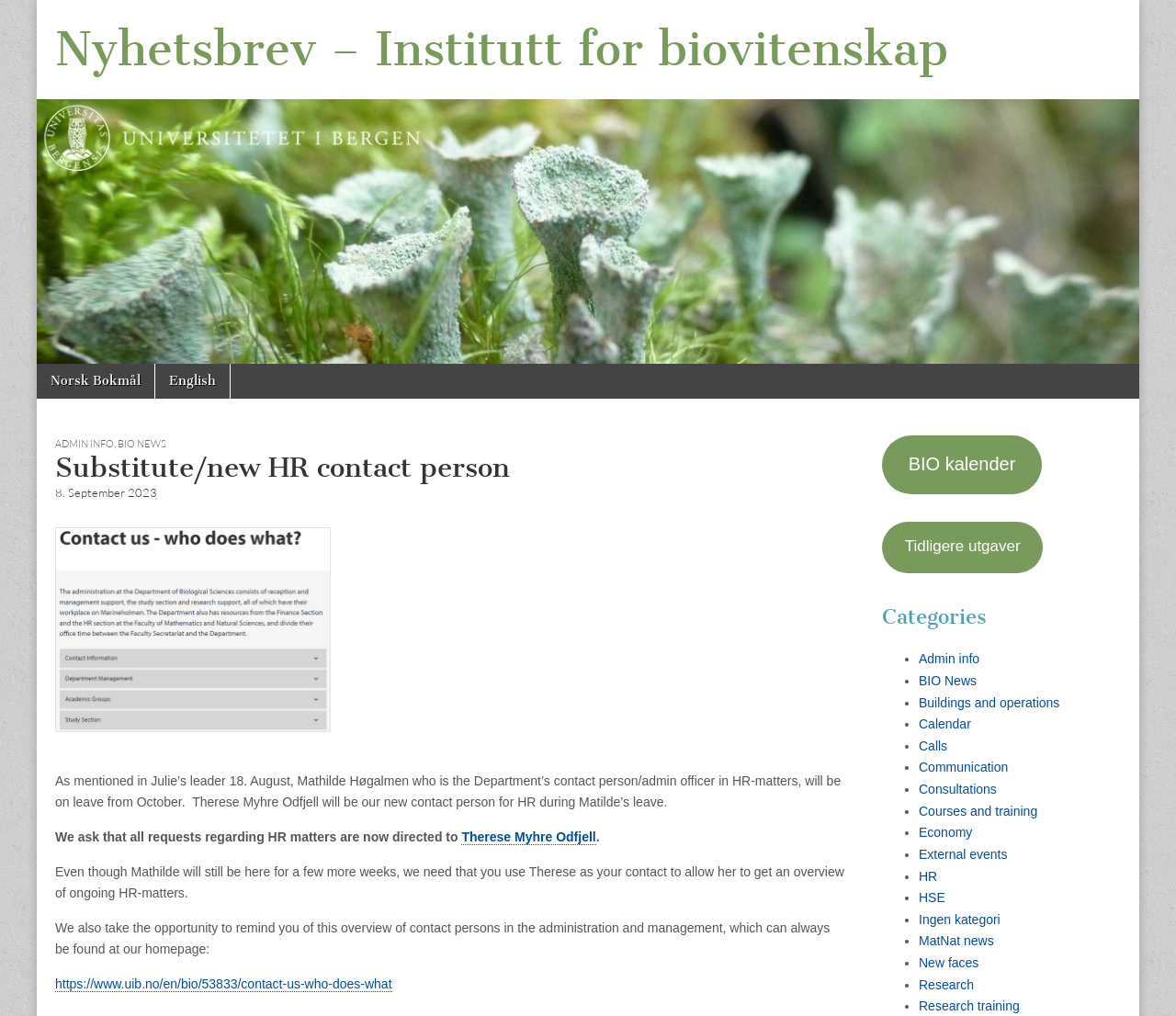Locate the bounding box coordinates of the clickable area needed to fulfill the instruction: "Click on the 'Nyhetsbrev – Institutt for biovitenskap' link".

[0.047, 0.021, 0.806, 0.076]